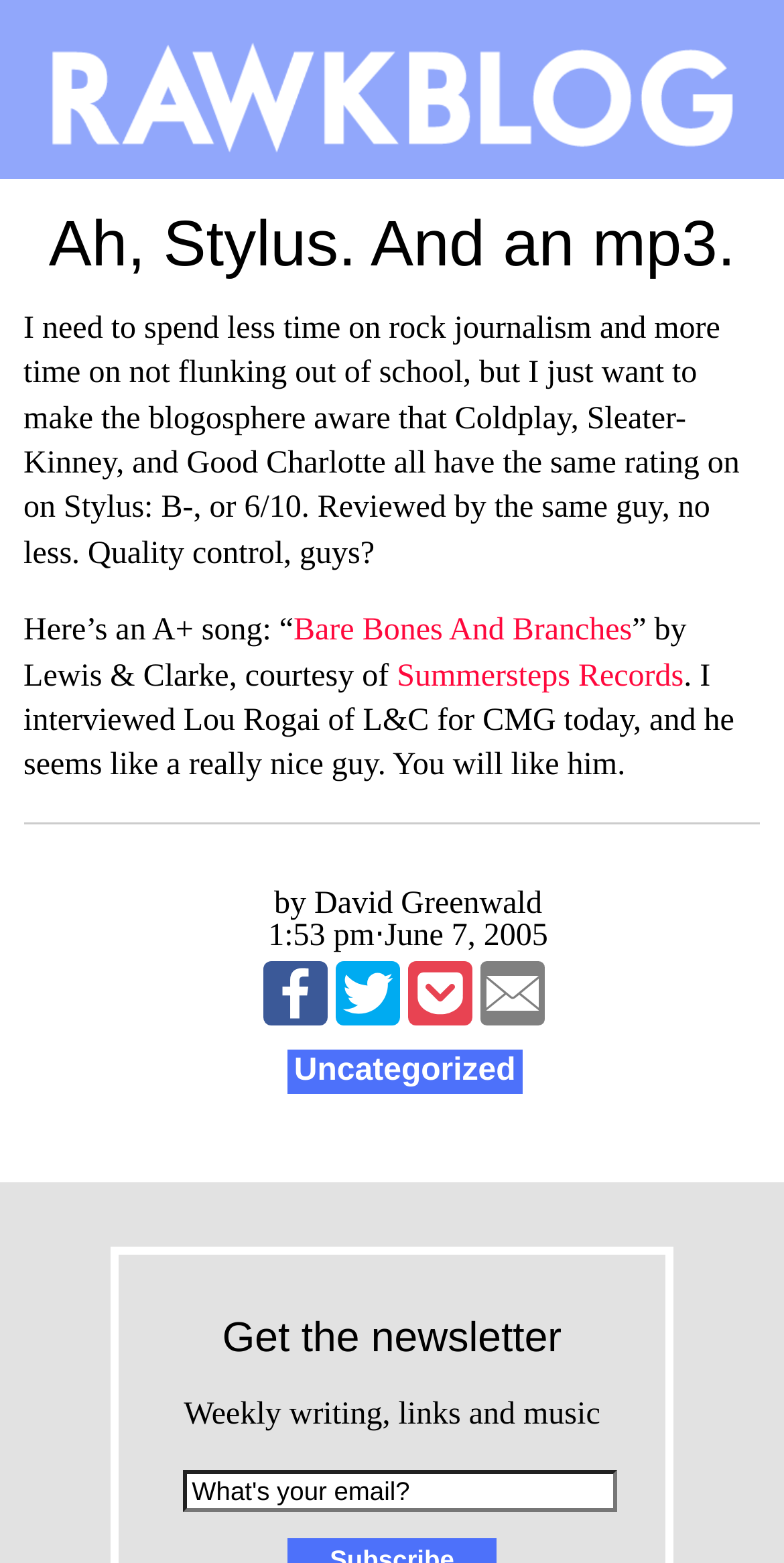Please mark the bounding box coordinates of the area that should be clicked to carry out the instruction: "Share the post on Facebook".

[0.336, 0.615, 0.418, 0.656]